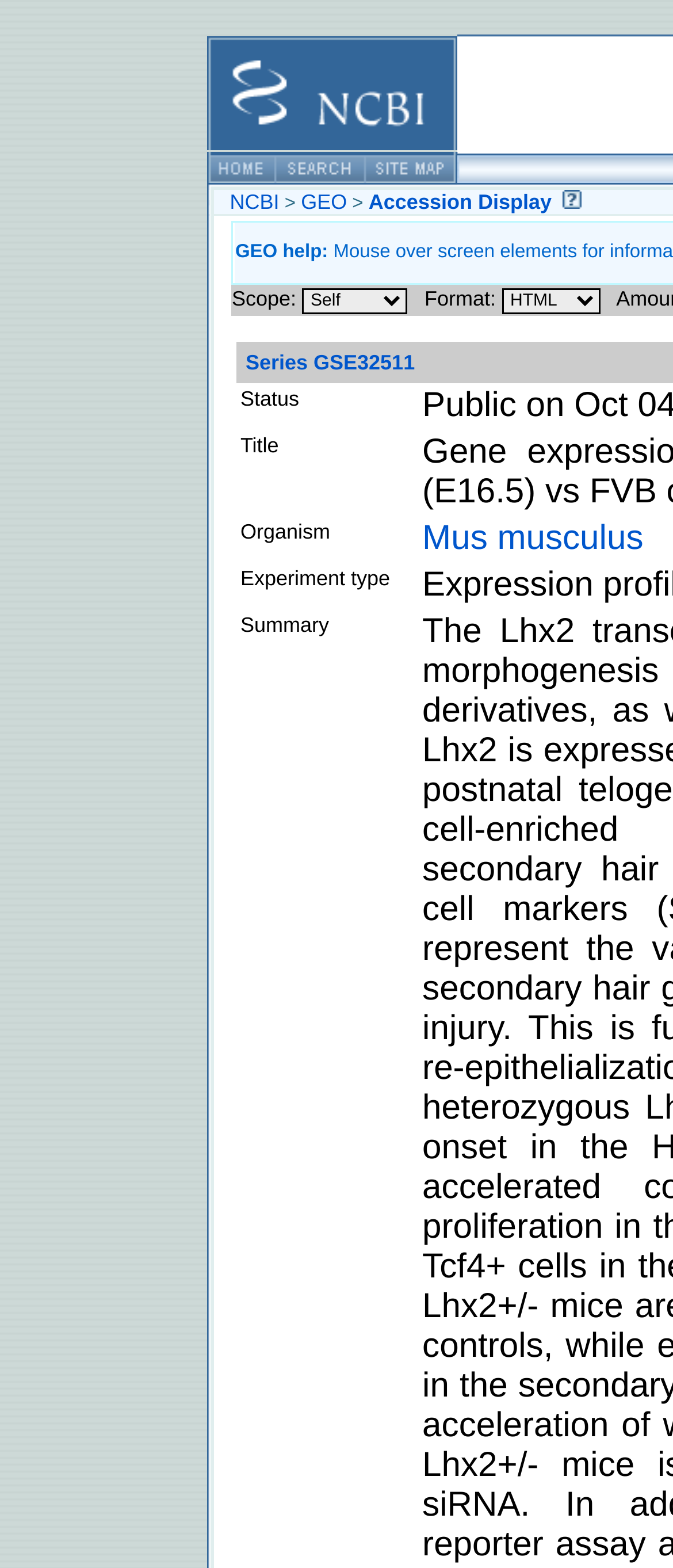Locate the bounding box coordinates of the area you need to click to fulfill this instruction: 'Select an option from Scope dropdown'. The coordinates must be in the form of four float numbers ranging from 0 to 1: [left, top, right, bottom].

[0.449, 0.184, 0.605, 0.2]